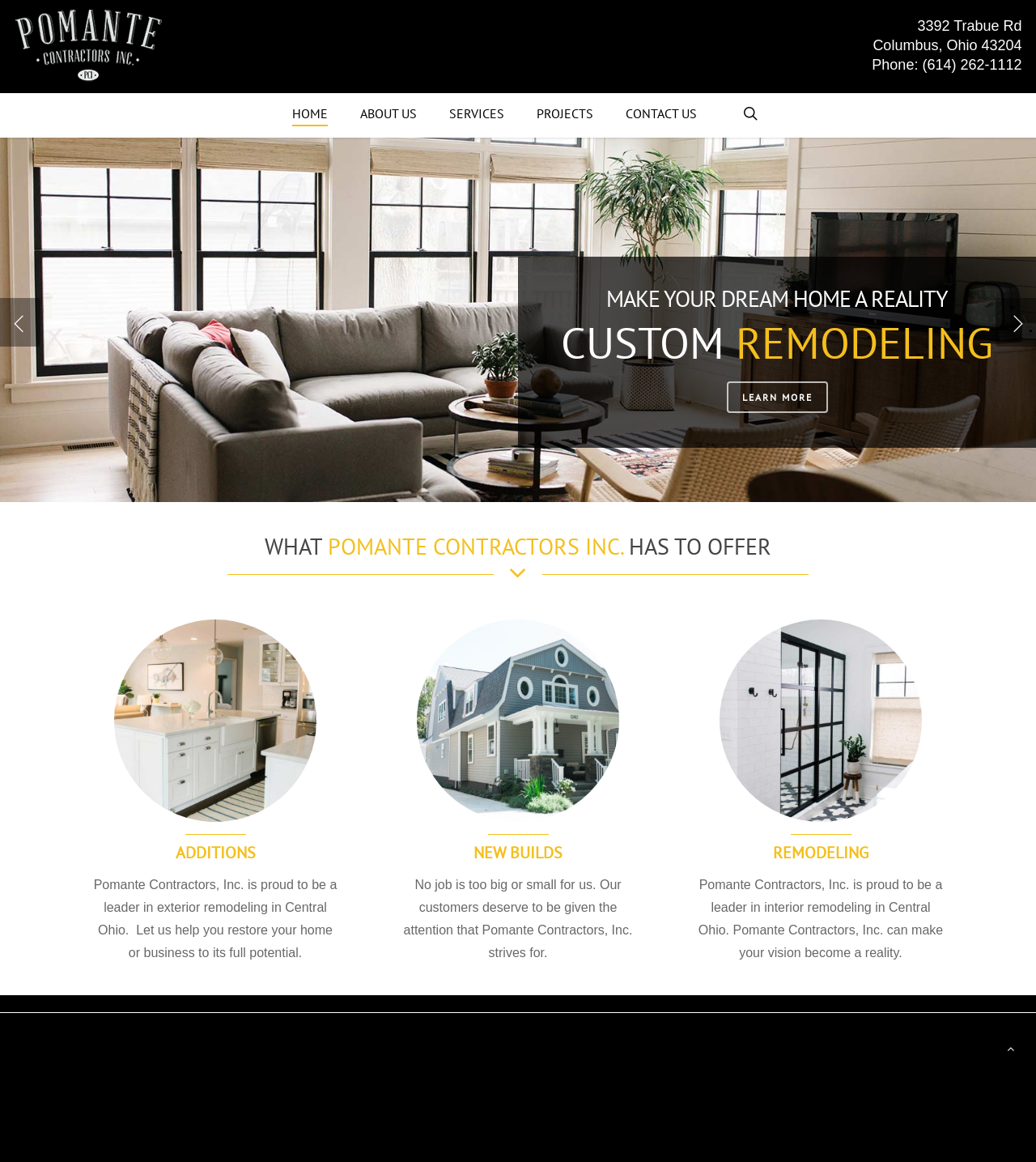Given the element description alt="Kitchen Home Remodeling", identify the bounding box coordinates for the UI element on the webpage screenshot. The format should be (top-left x, top-left y, bottom-right x, bottom-right y), with values between 0 and 1.

[0.088, 0.533, 0.328, 0.707]